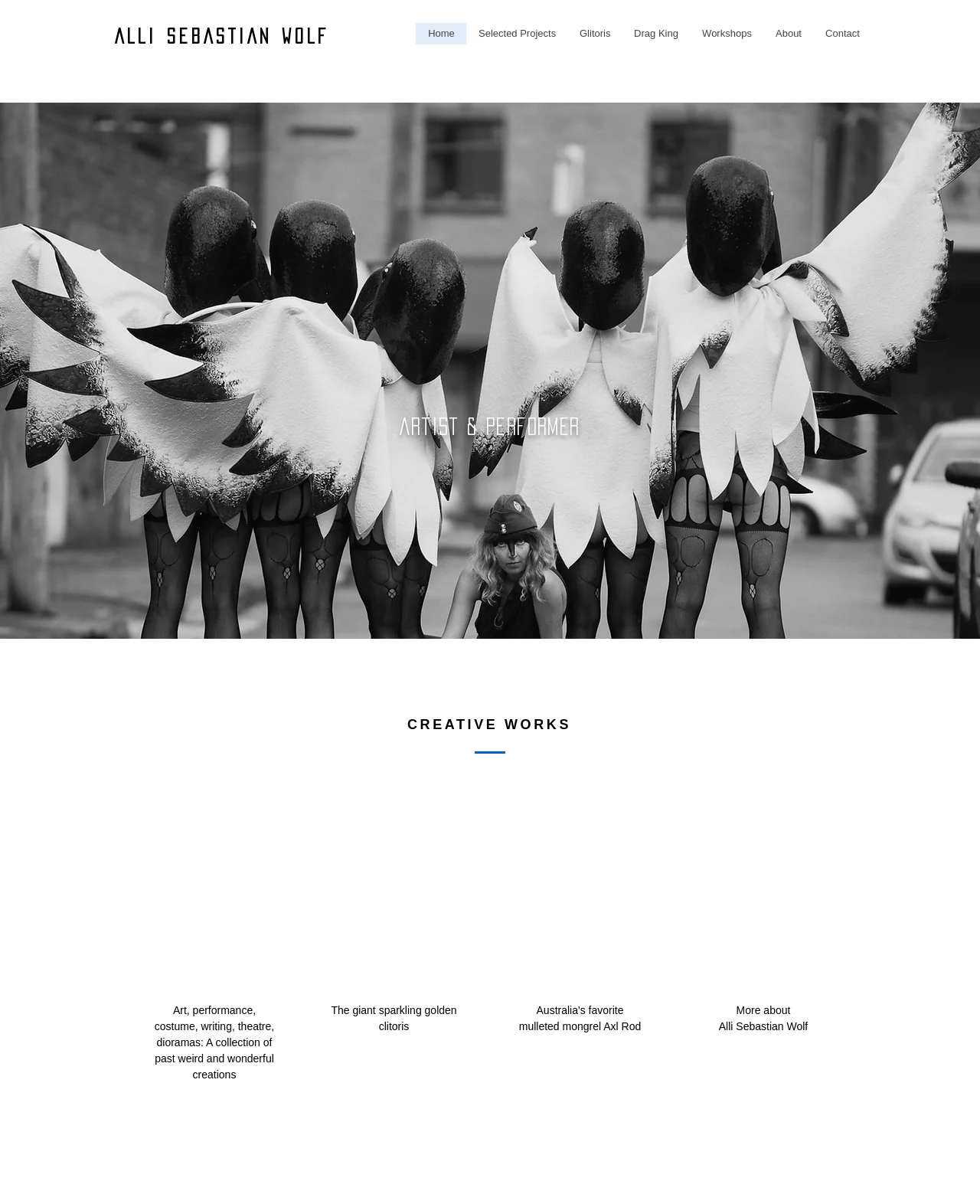What is the title of the first project?
Look at the image and construct a detailed response to the question.

The title of the first project can be found in the link 'Glitoris' which is part of the navigation menu under 'Selected Projects'. It is also mentioned in the text 'The giant sparkling golden clitoris' which is likely a description of the project.